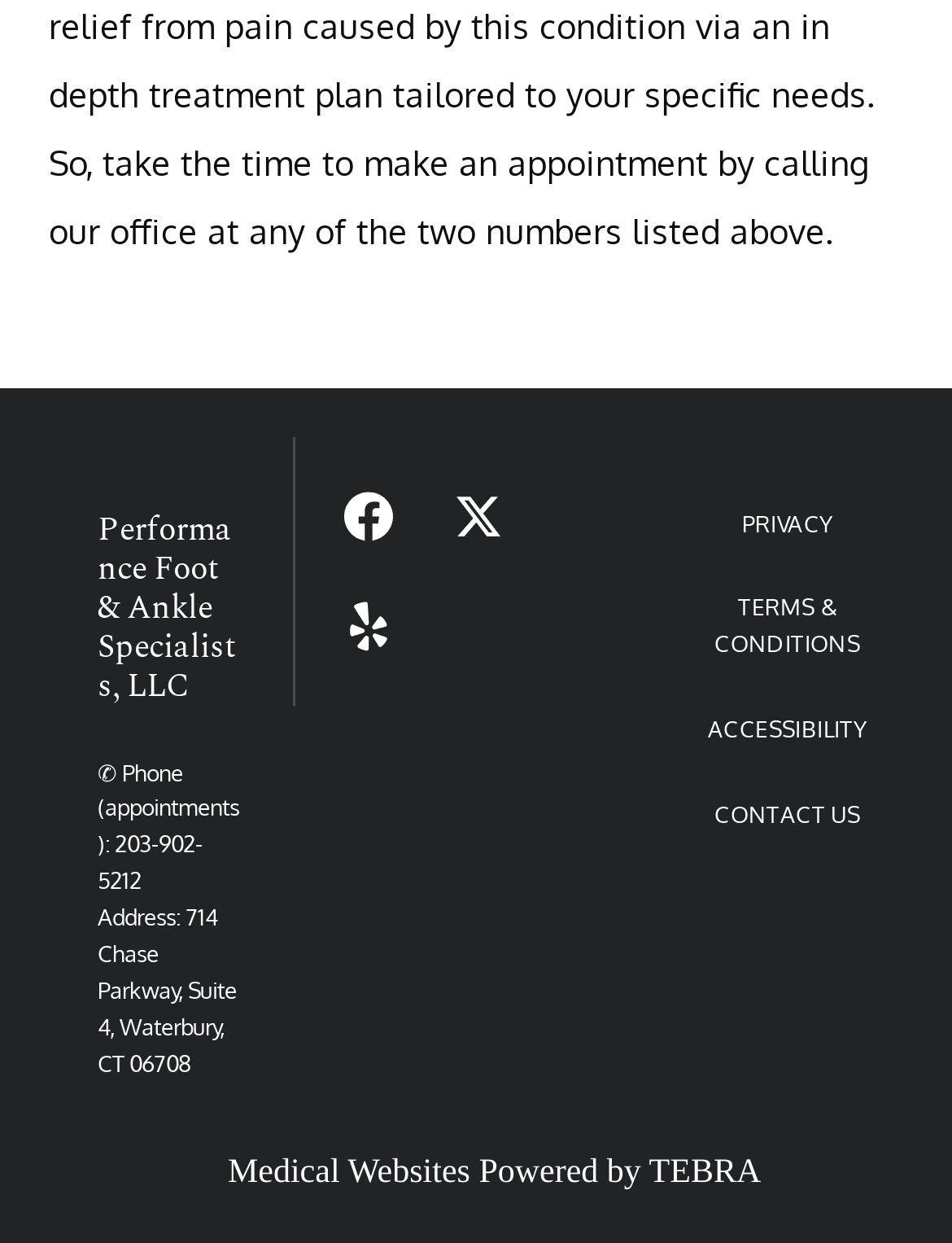Use a single word or phrase to respond to the question:
What is the phone number for appointments?

203-902-5212